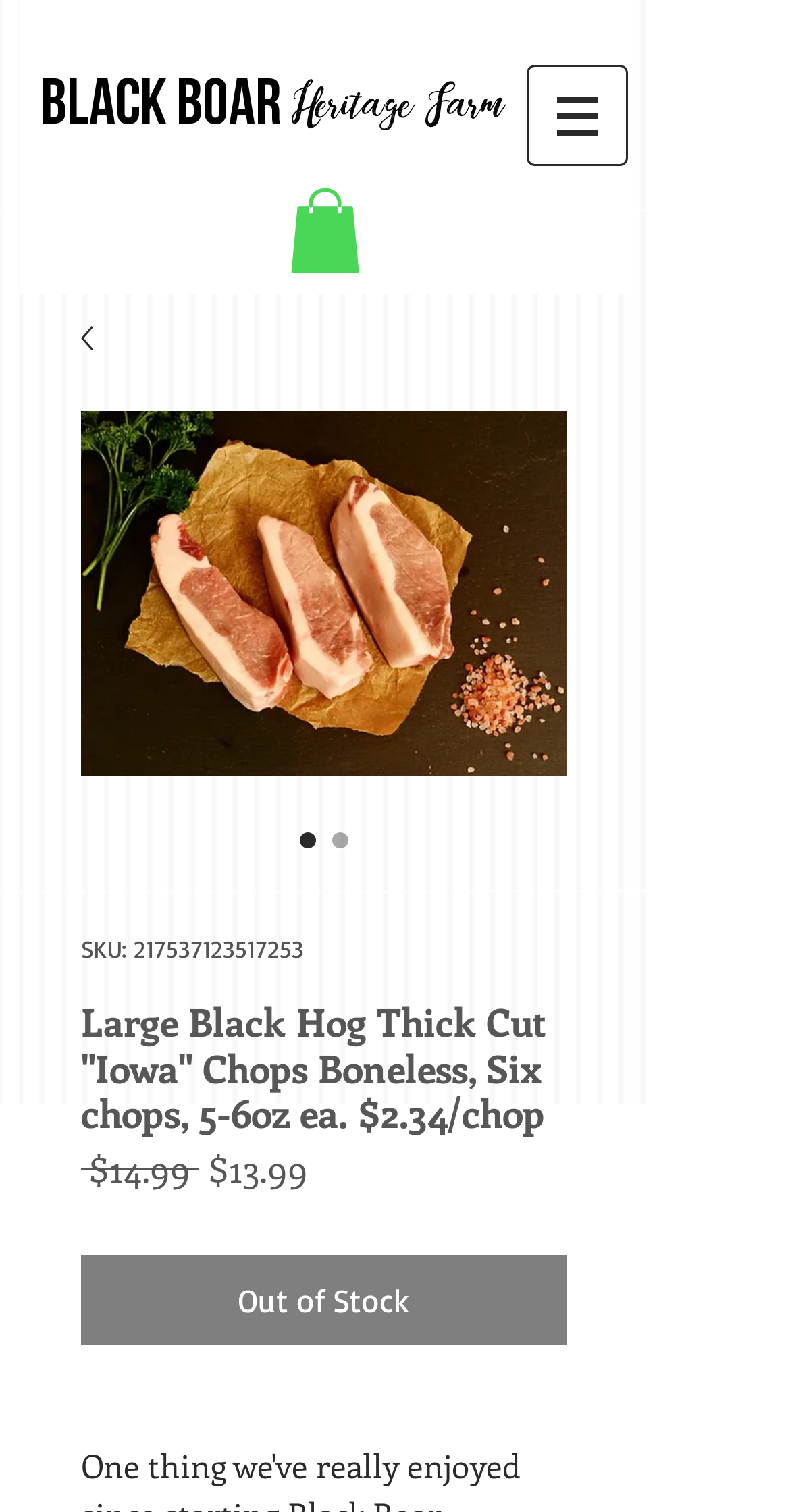Using the webpage screenshot, locate the HTML element that fits the following description and provide its bounding box: "940-535-7067".

None